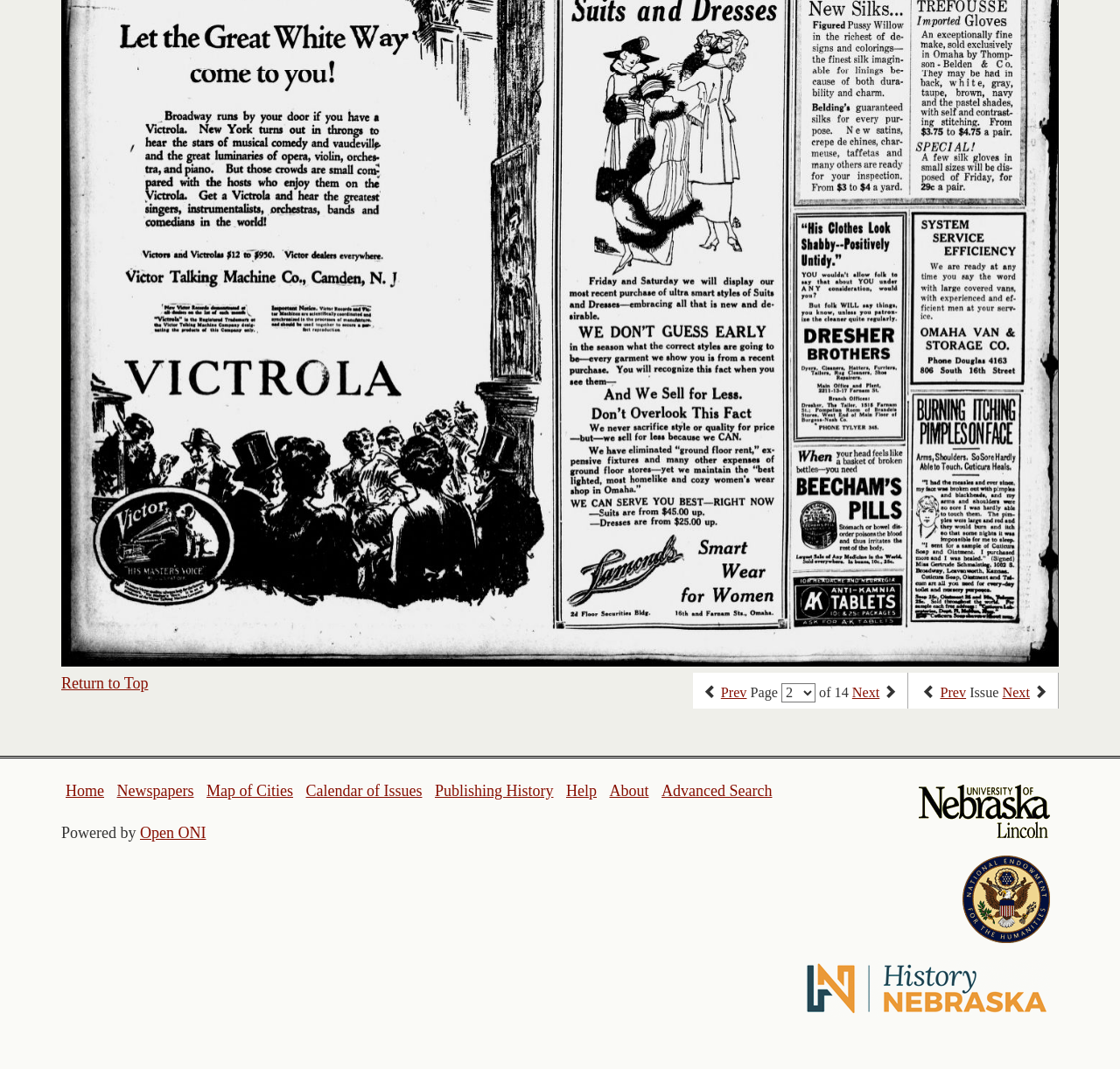Please find the bounding box coordinates of the element's region to be clicked to carry out this instruction: "go to next page".

[0.761, 0.641, 0.785, 0.656]